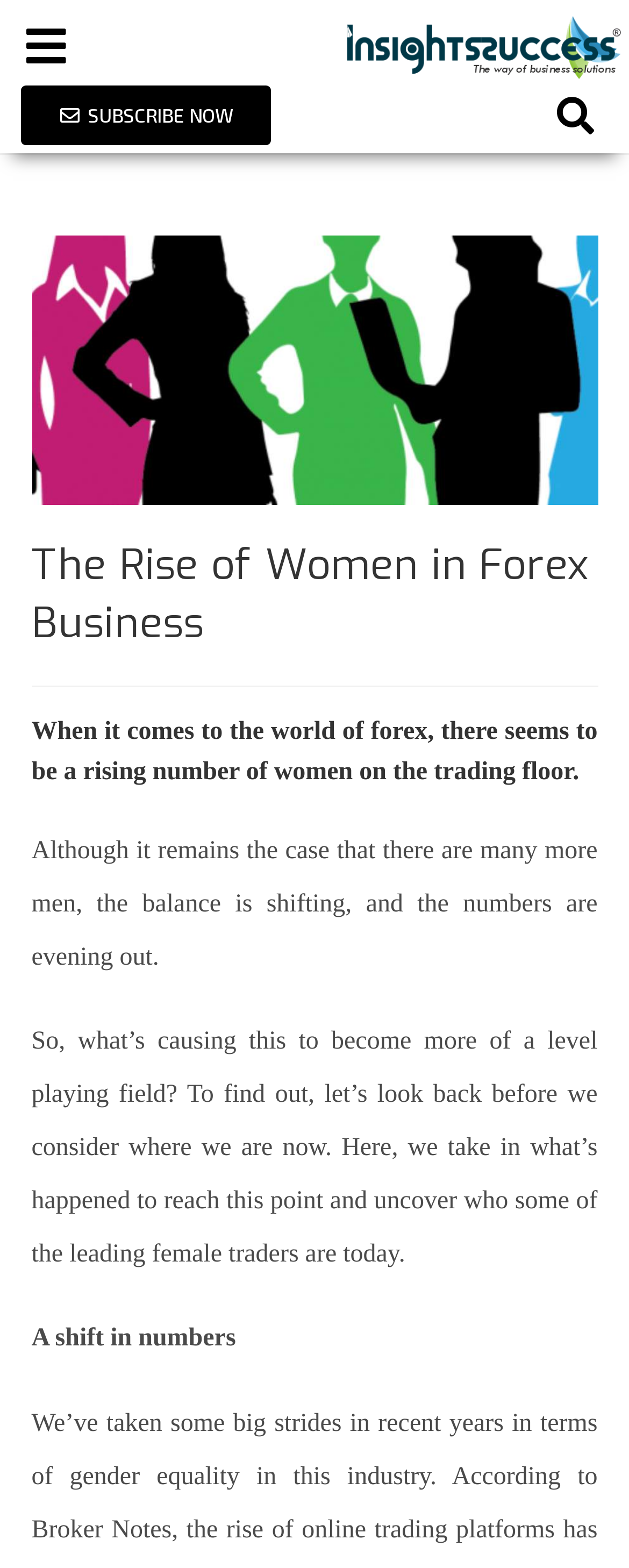Extract the bounding box coordinates of the UI element described: "subscribe Now". Provide the coordinates in the format [left, top, right, bottom] with values ranging from 0 to 1.

[0.035, 0.055, 0.432, 0.093]